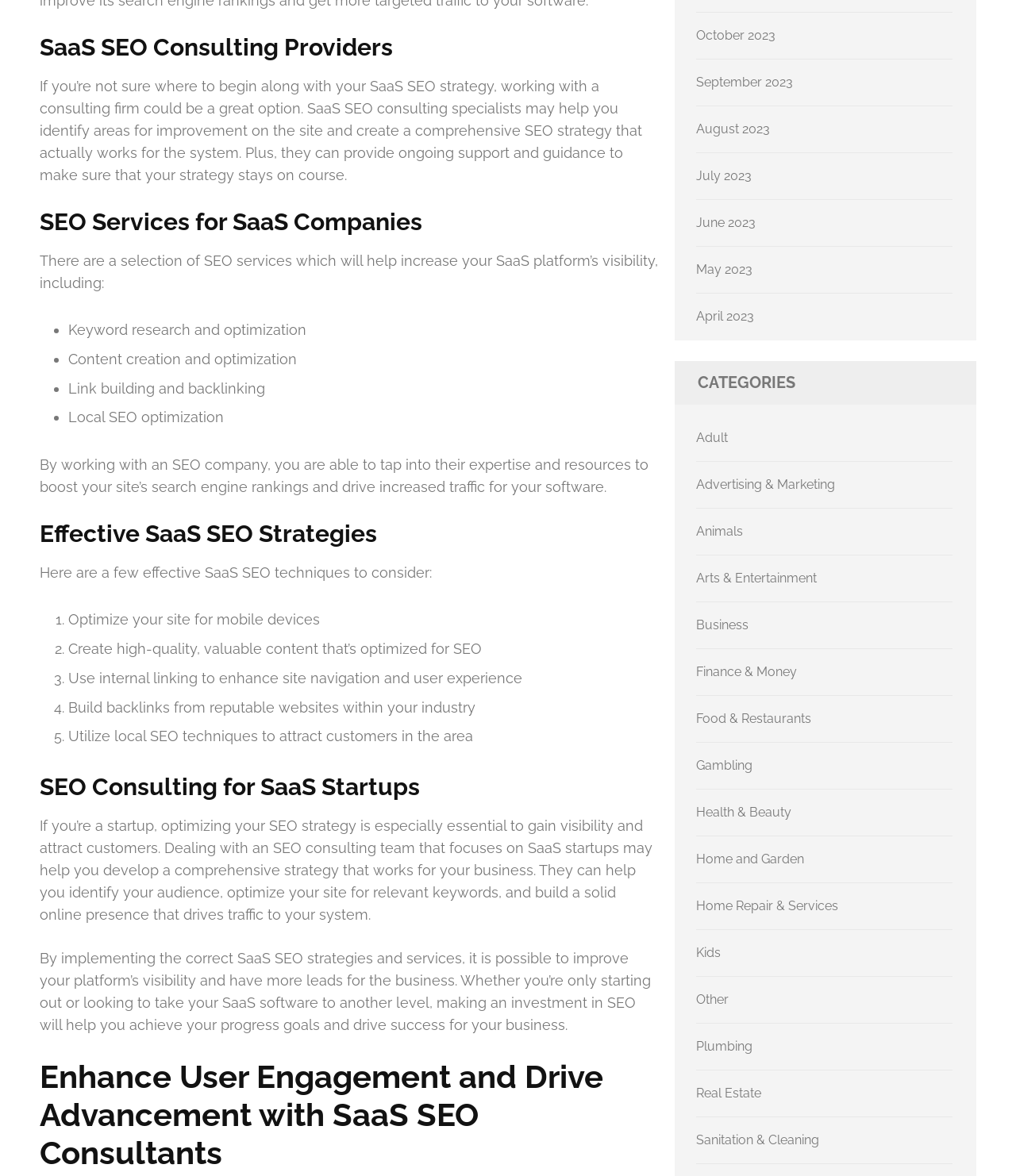Determine the bounding box coordinates for the region that must be clicked to execute the following instruction: "Go to Business".

[0.685, 0.525, 0.737, 0.538]